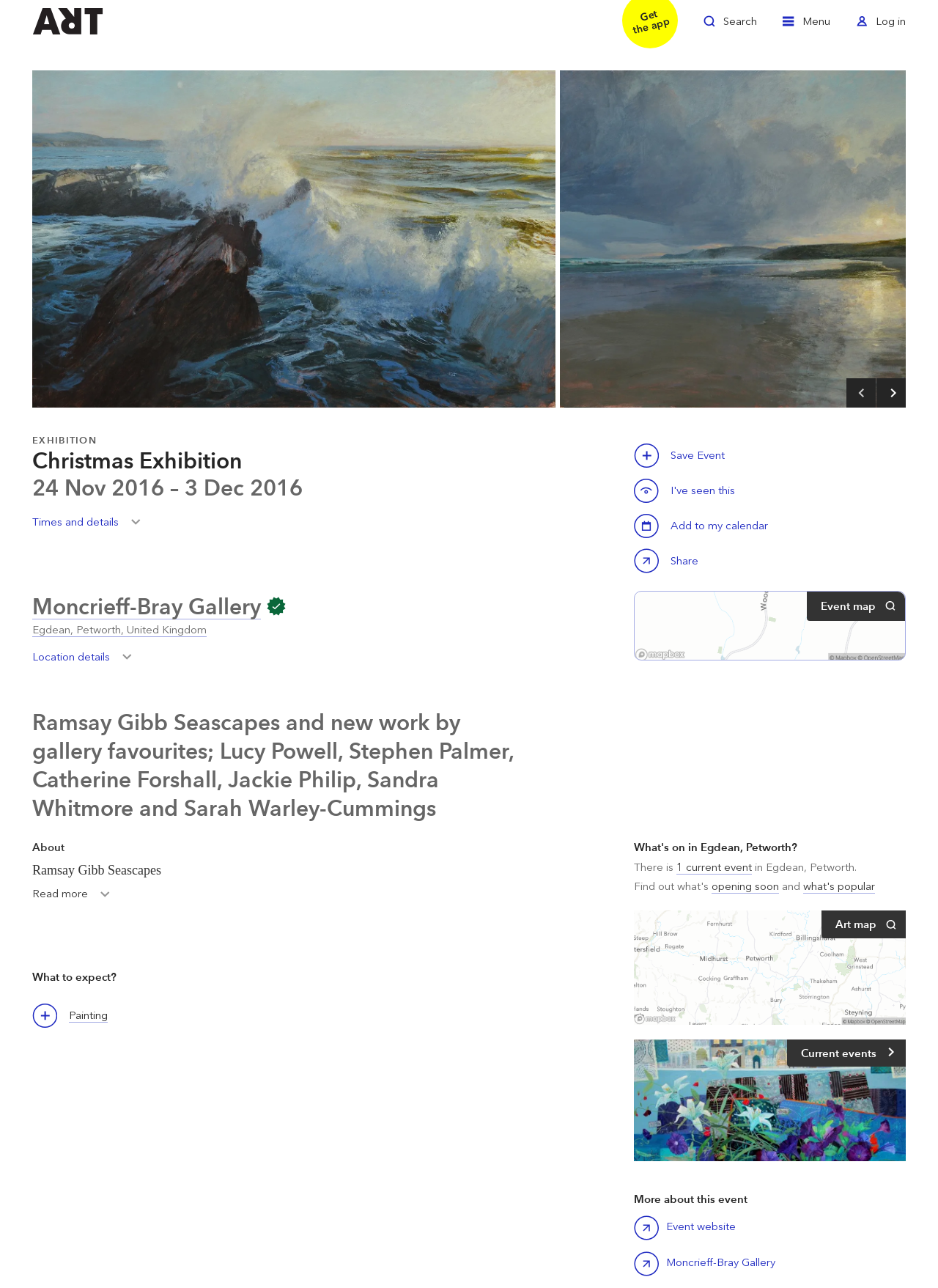Please provide a comprehensive answer to the question below using the information from the image: What is the name of the gallery?

I found the answer by looking at the heading 'Moncrieff-Bray Gallery' and the link 'Moncrieff-Bray Gallery' which suggests that it is the name of the gallery.